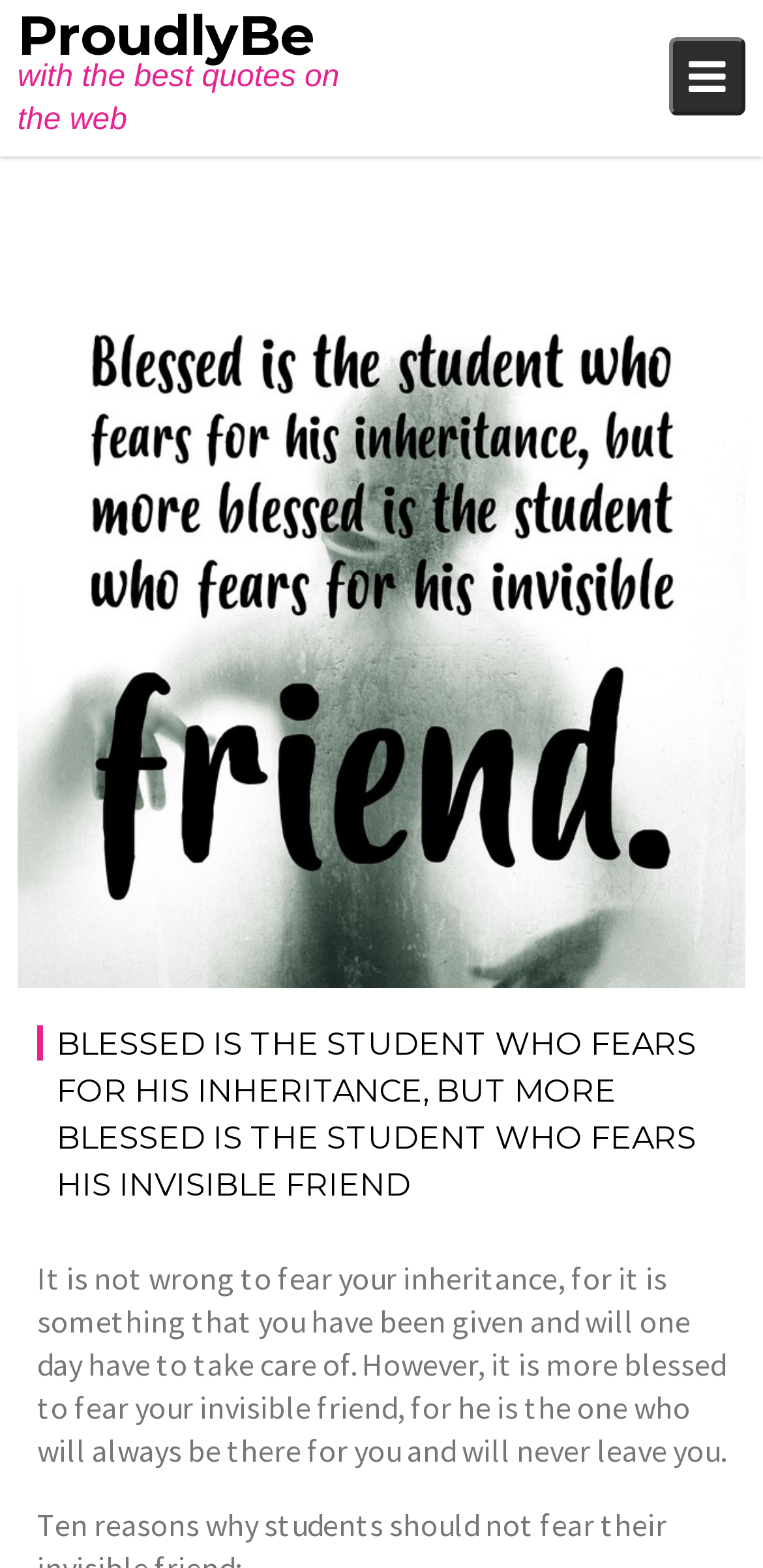Identify the bounding box coordinates for the region to click in order to carry out this instruction: "Click the 'student' link". Provide the coordinates using four float numbers between 0 and 1, formatted as [left, top, right, bottom].

[0.622, 0.259, 0.761, 0.284]